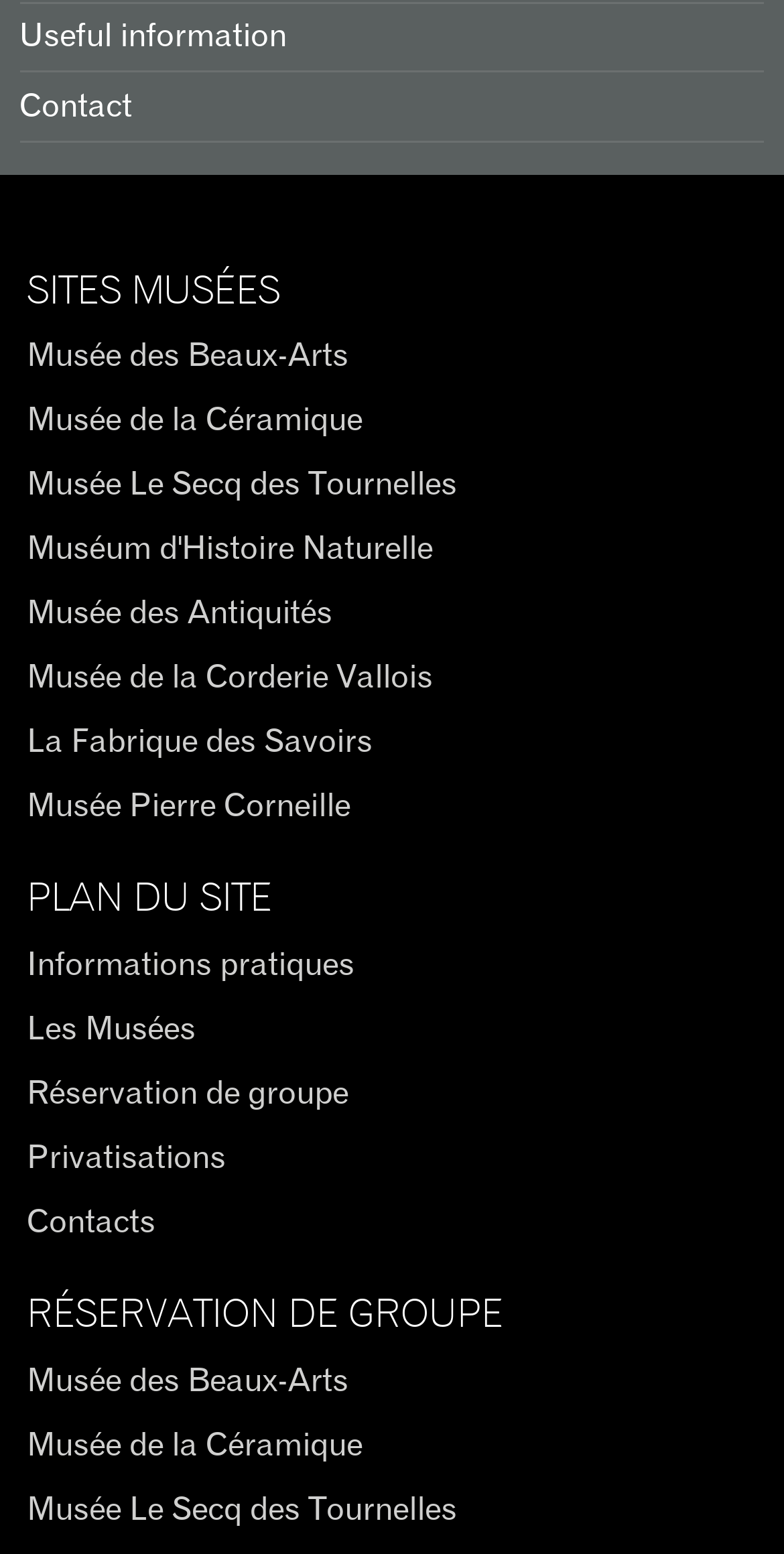Please find the bounding box for the UI element described by: "Musée des Antiquités".

[0.034, 0.385, 0.424, 0.406]